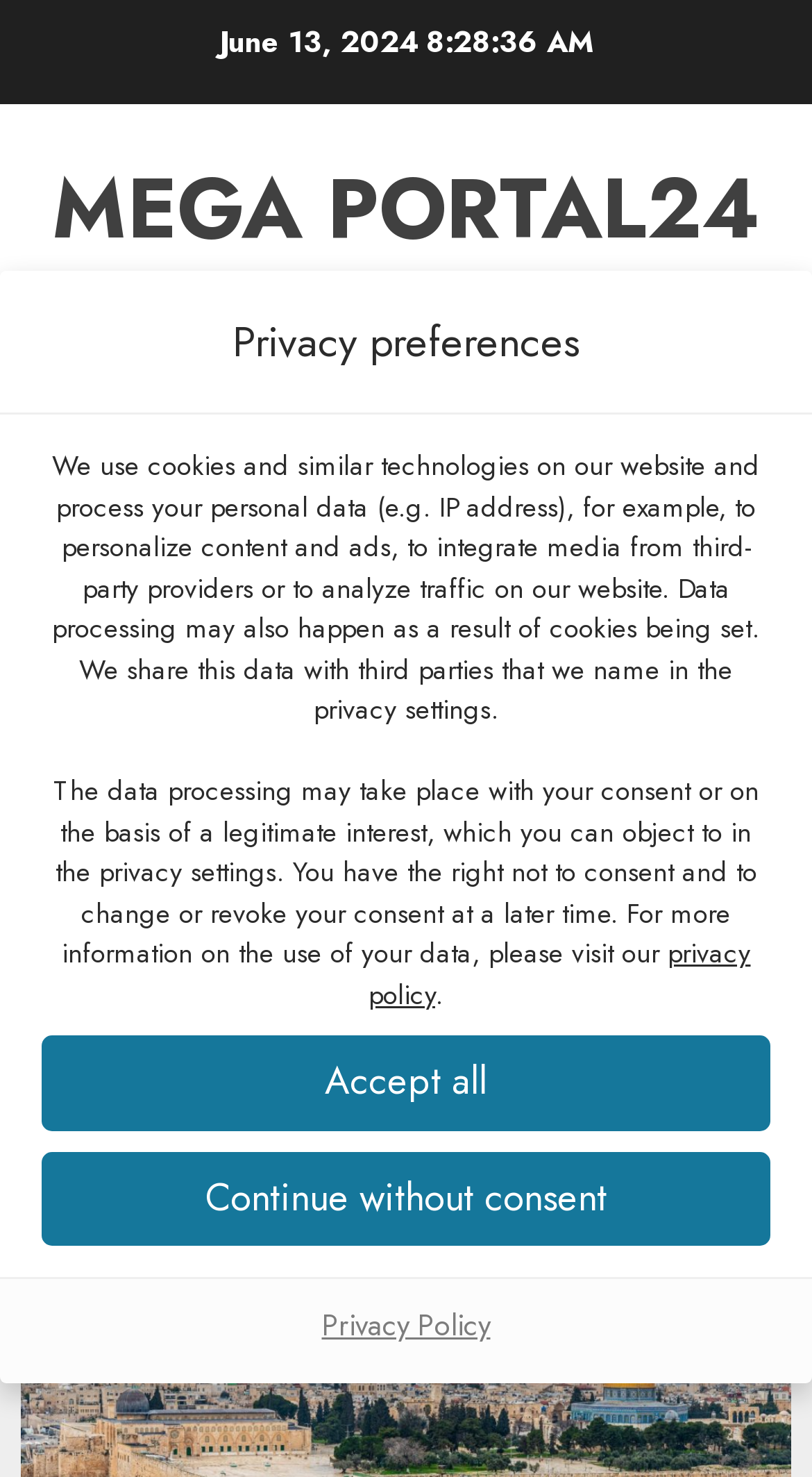Offer a comprehensive description of the webpage’s content and structure.

The webpage is about exploring Jerusalem, with a focus on a specific article titled "Wish You Were Here: Exploring Jerusalem". At the top, there is a date "June 13, 2024" and a link to "MEGA PORTAL24". Below this, there is a primary menu with a link to "Primary Menu" and a light/dark button. To the right of these elements, there are links to "SUBSCRIBE" and a search icon.

Below the top section, there is a navigation bar with breadcrumbs, showing the path "Home" > "2023" > "September" > "11" > "Wish You Were Here: Exploring Jerusalem". This navigation bar spans almost the entire width of the page.

The main content of the page is an article with a header "Wish You Were Here: Exploring Jerusalem" and a subheading "SEPTEMBER 11, 2023". The article has a "2 MIN READ" label and an image that takes up the full width of the page.

To the left of the article, there is a section with text about privacy preferences, explaining how the website uses cookies and processes personal data. This section includes links to the privacy policy and options to accept or decline consent.

At the very bottom of the page, there is another link to the "Privacy Policy".